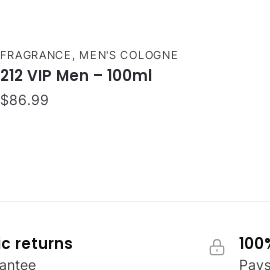Describe every significant element in the image thoroughly.

The image showcases the product details for "212 VIP Men – 100ml," a fragrance categorized under men's colognes. It prominently displays the price of $86.99, highlighting its positioning as a premium offering. The design emphasizes a contemporary and sleek aesthetic, suggesting a sophisticated appeal that aligns with the luxurious nature of the fragrance. The presented information is clear and succinct, making it easy for potential customers to recognize the product while encouraging a seamless shopping experience.